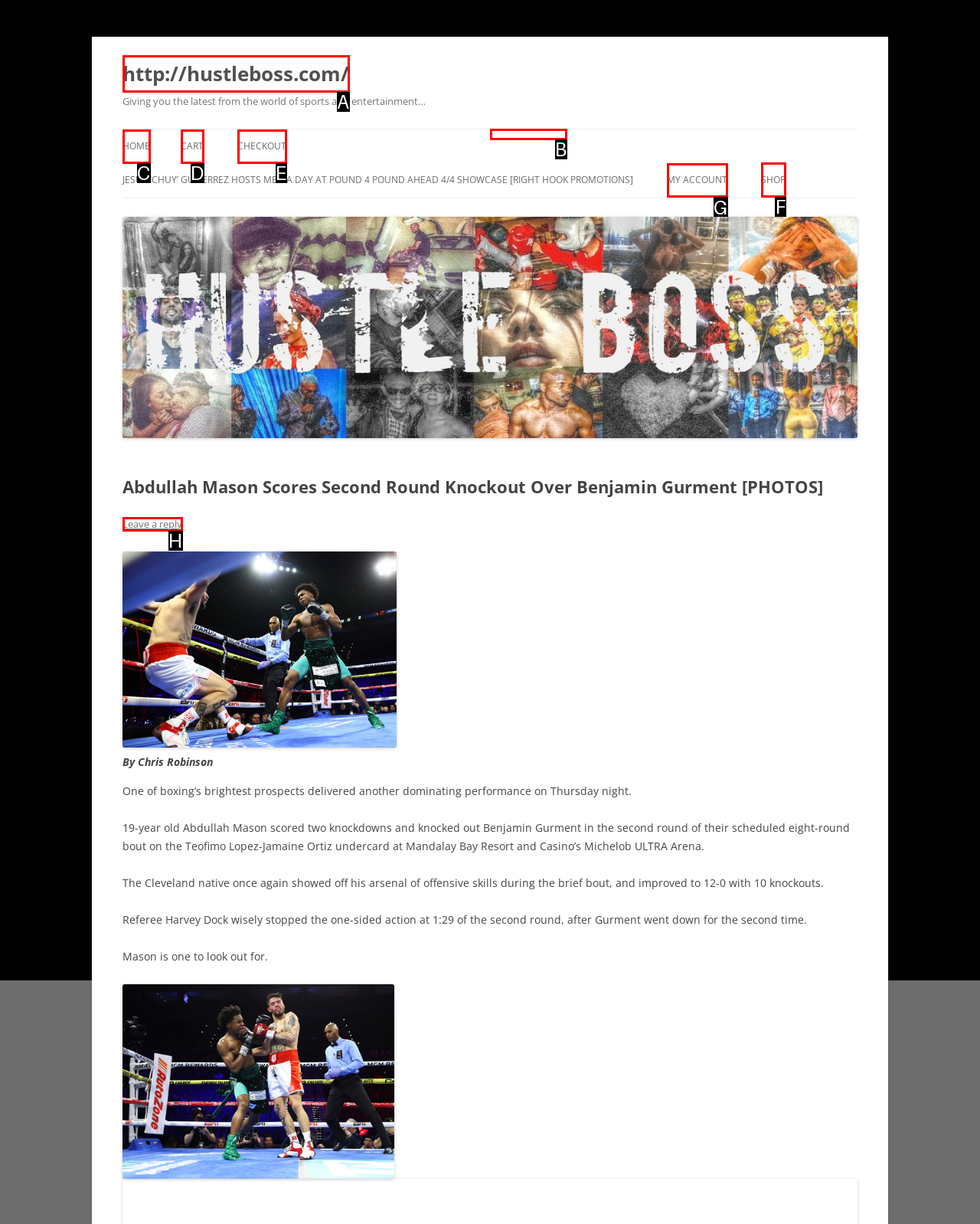Select the correct UI element to complete the task: Go to the shop
Please provide the letter of the chosen option.

F